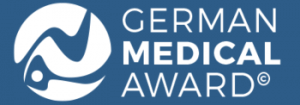What is the emphasis of the E-Health Institute?
Carefully analyze the image and provide a detailed answer to the question.

The E-Health Institute, which is associated with the German Medical Award, emphasizes the importance of digital solutions in modern medicine, highlighting the significance of technology in healthcare.